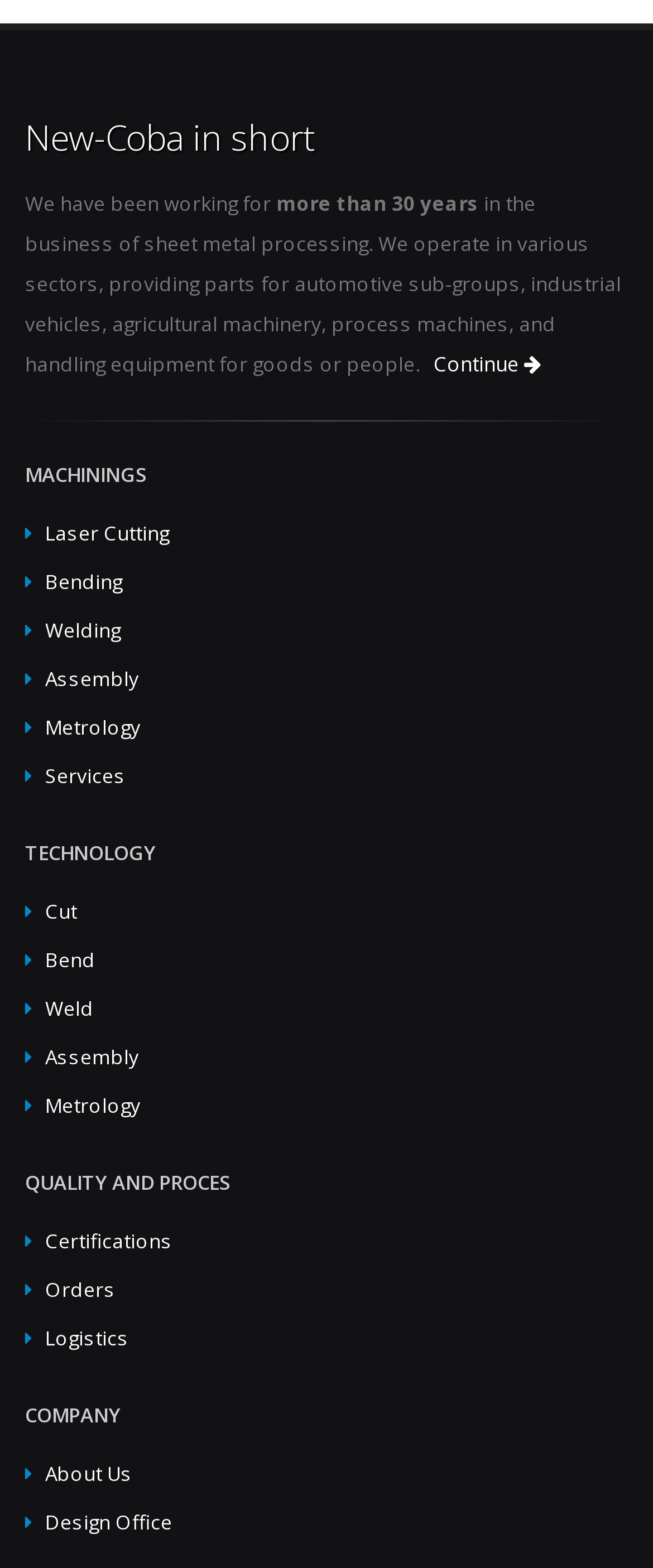Provide the bounding box coordinates of the section that needs to be clicked to accomplish the following instruction: "Learn about laser cutting."

[0.069, 0.331, 0.259, 0.348]